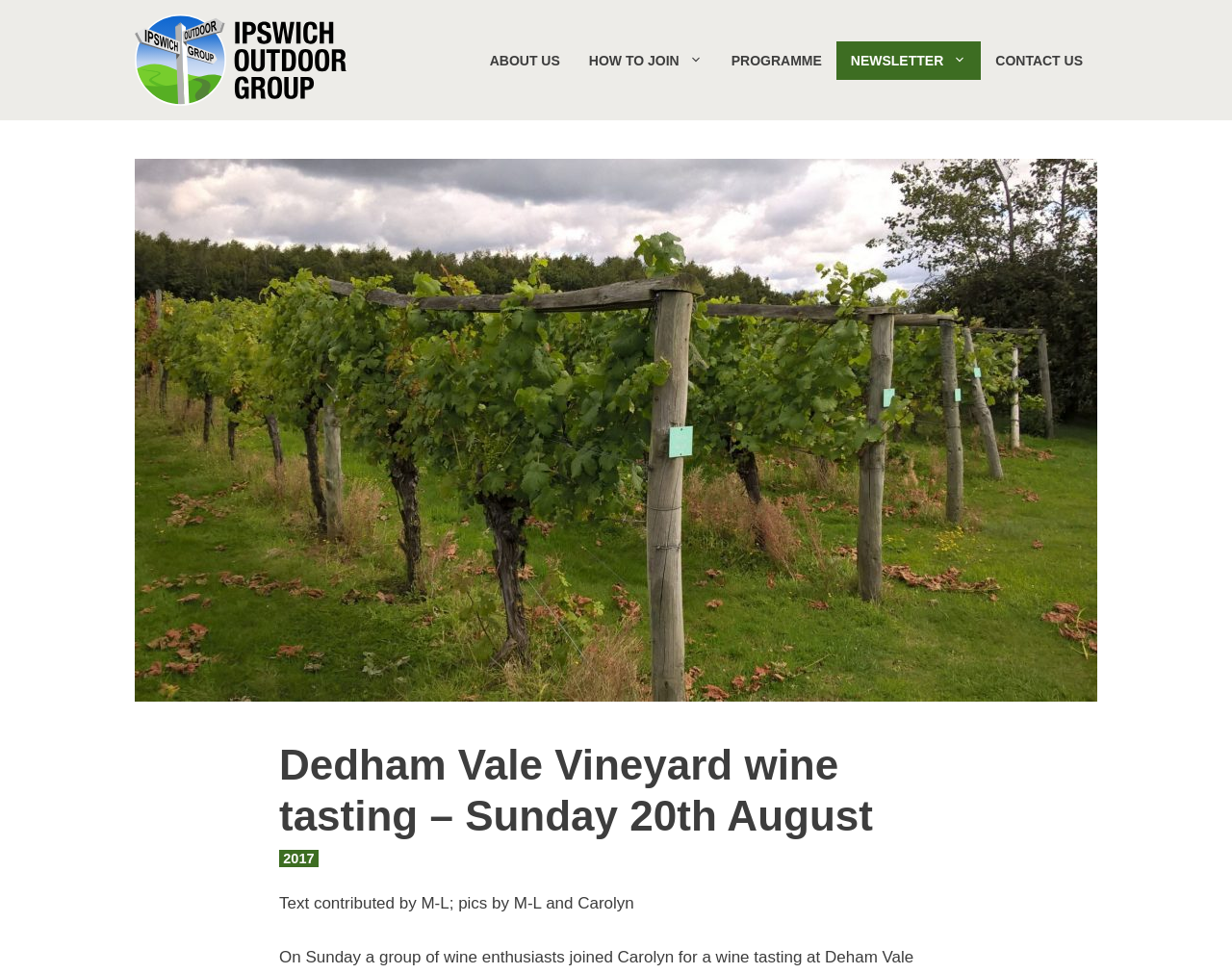Please find and provide the title of the webpage.

Dedham Vale Vineyard wine tasting – Sunday 20th August